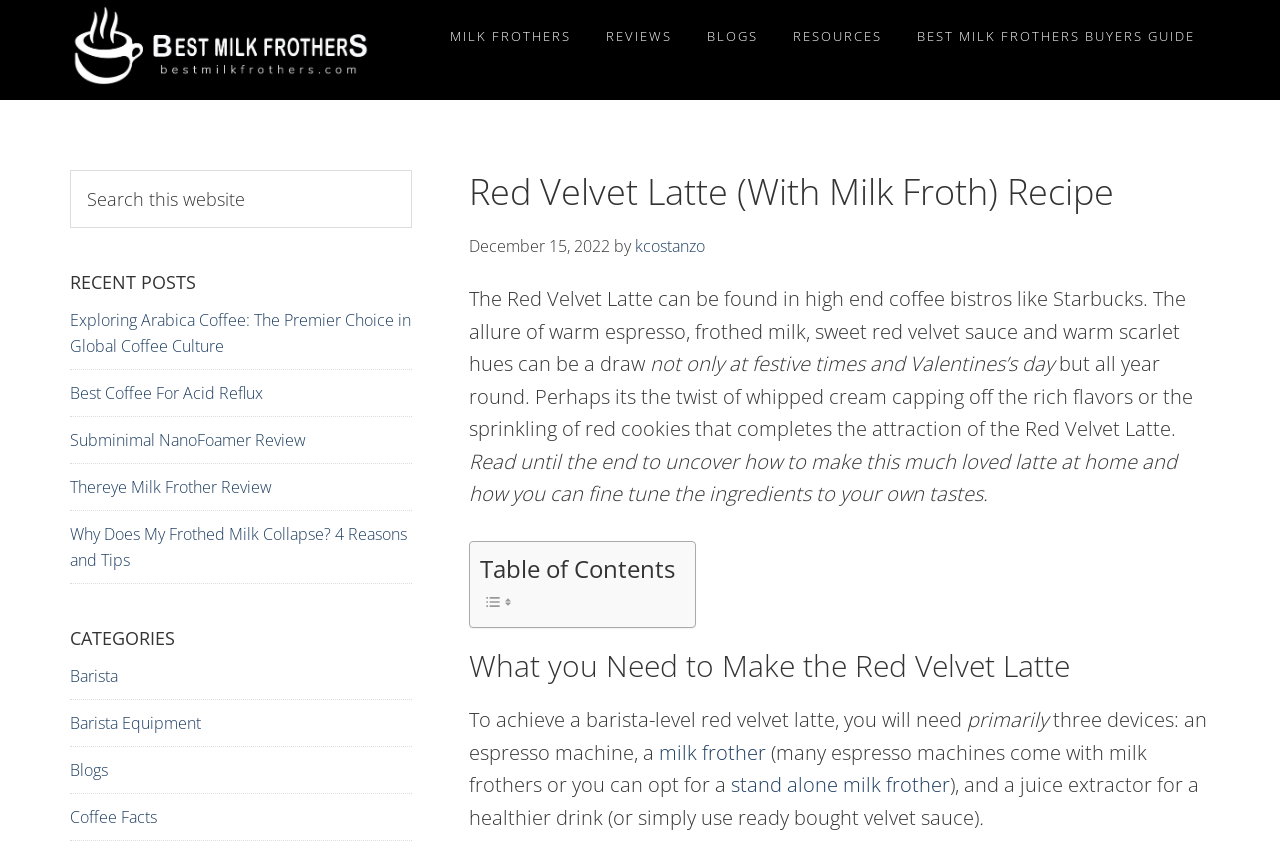Refer to the image and provide an in-depth answer to the question:
How many devices are needed to make the Red Velvet Latte?

The question asks for the number of devices needed to make the Red Velvet Latte. According to the webpage, 'To achieve a barista-level red velvet latte, you will need primarily three devices: an espresso machine, a milk frother, and a juice extractor for a healthier drink'.